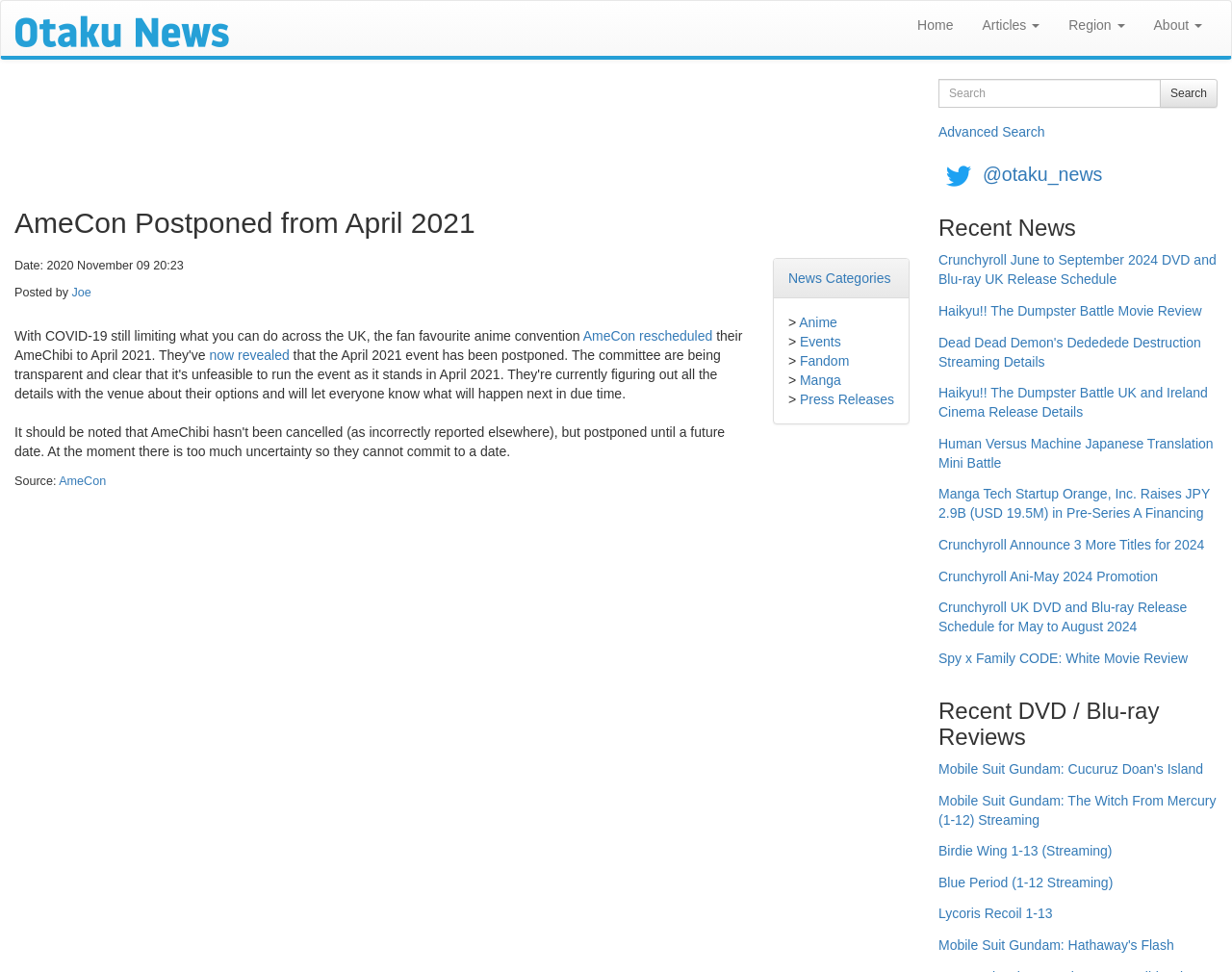Determine the bounding box coordinates of the section I need to click to execute the following instruction: "Click on the Home link". Provide the coordinates as four float numbers between 0 and 1, i.e., [left, top, right, bottom].

[0.733, 0.001, 0.786, 0.05]